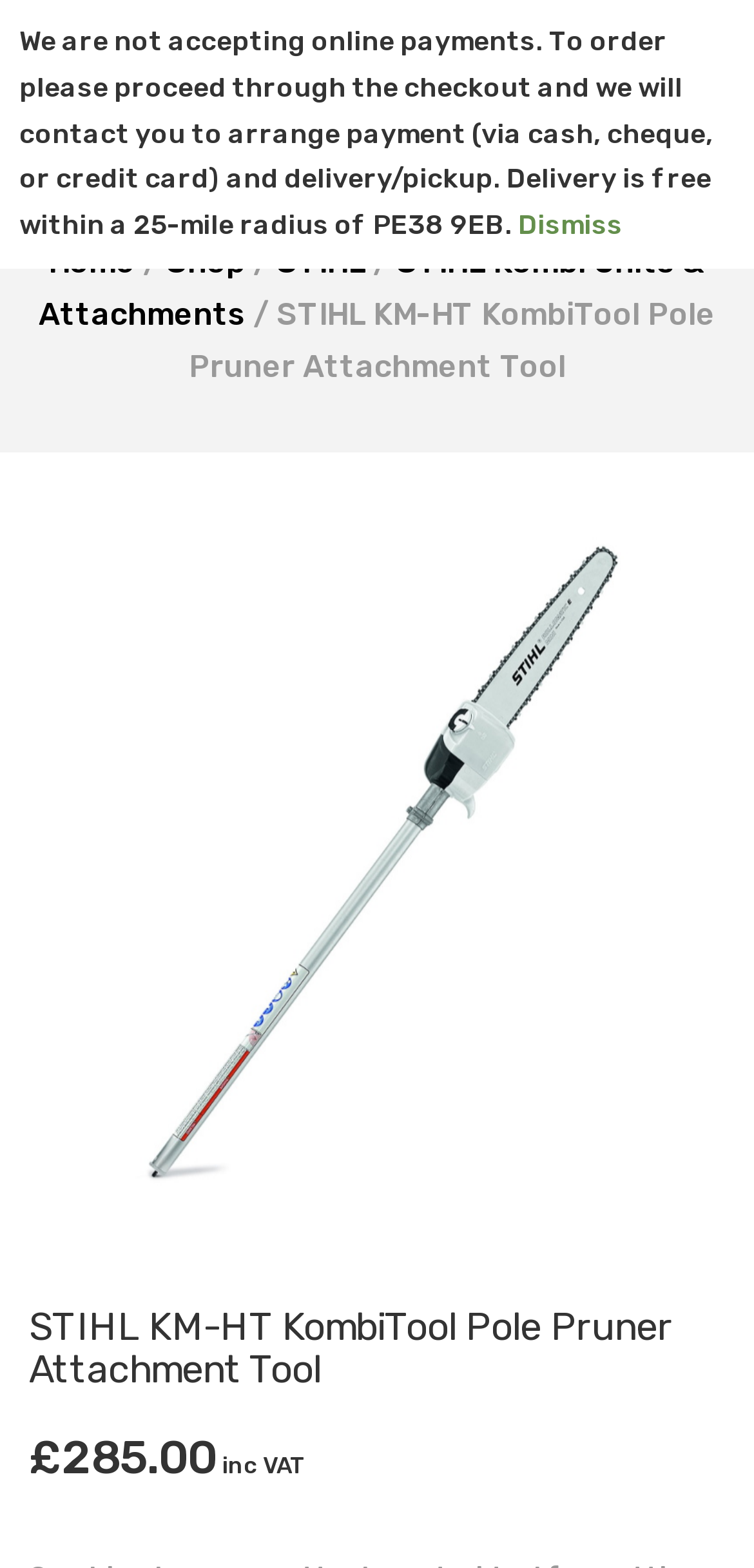Specify the bounding box coordinates for the region that must be clicked to perform the given instruction: "Click the toggle menu button".

[0.041, 0.033, 0.092, 0.068]